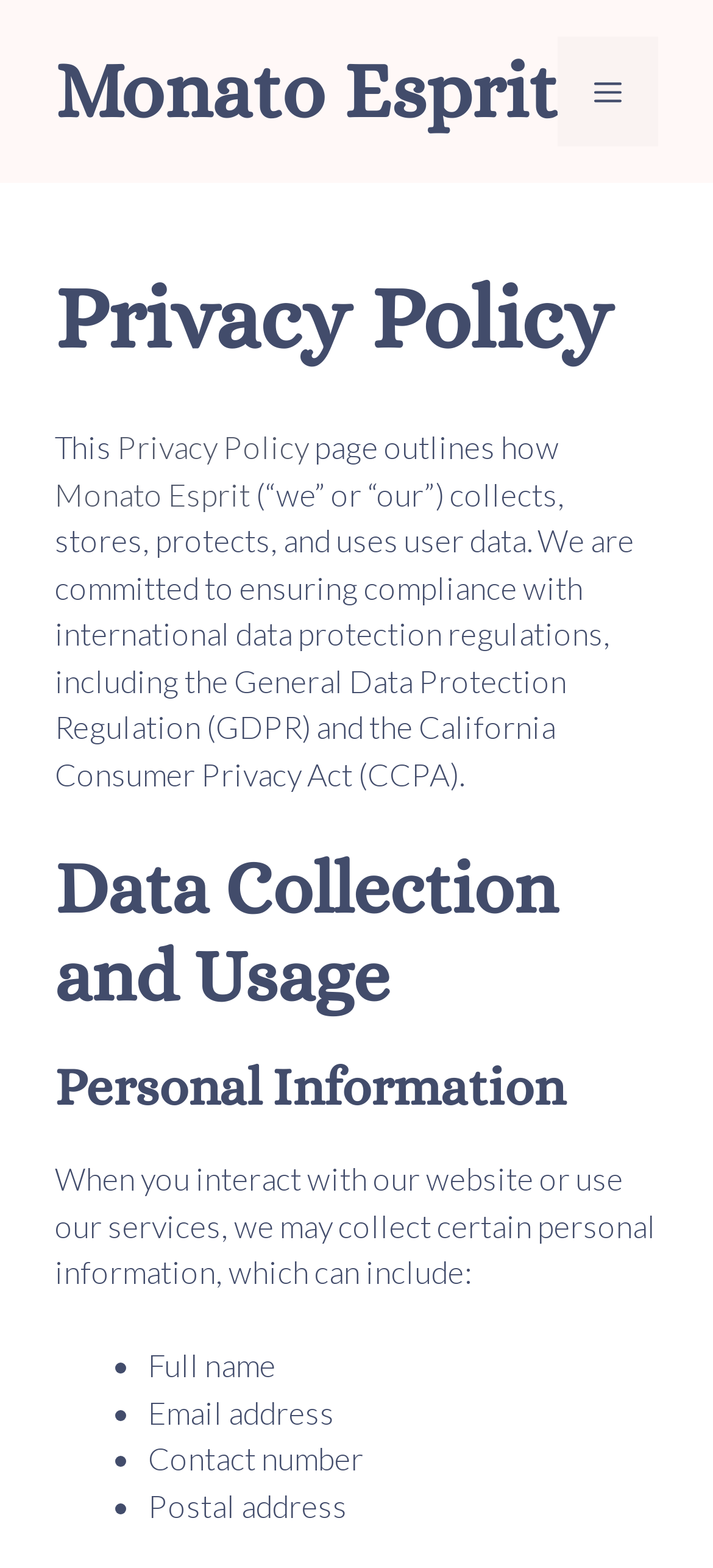What is the name of the company that collects user data? Based on the image, give a response in one word or a short phrase.

Monato Esprit